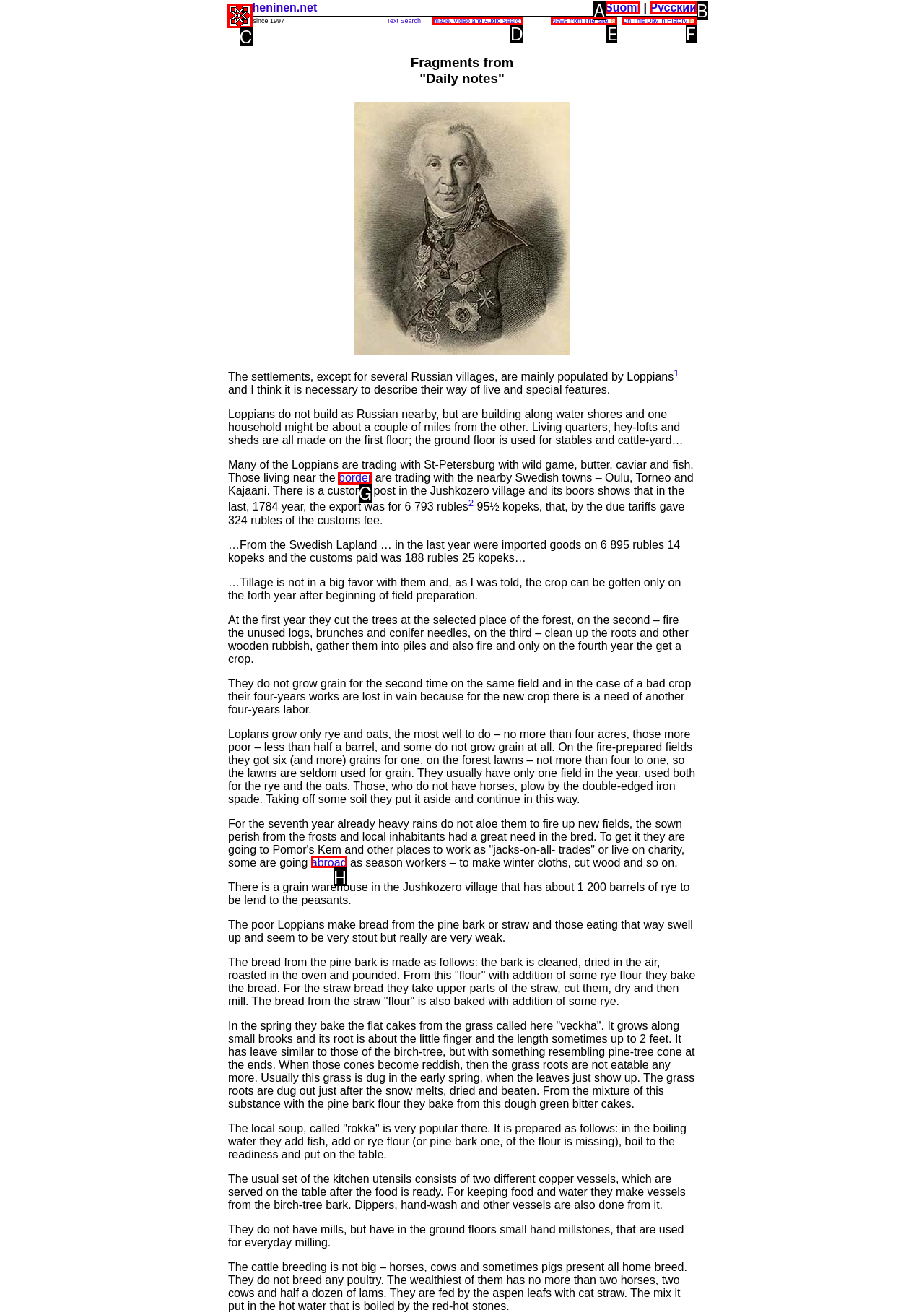Identify the correct UI element to click for this instruction: Click the link 'abroad'
Respond with the appropriate option's letter from the provided choices directly.

H